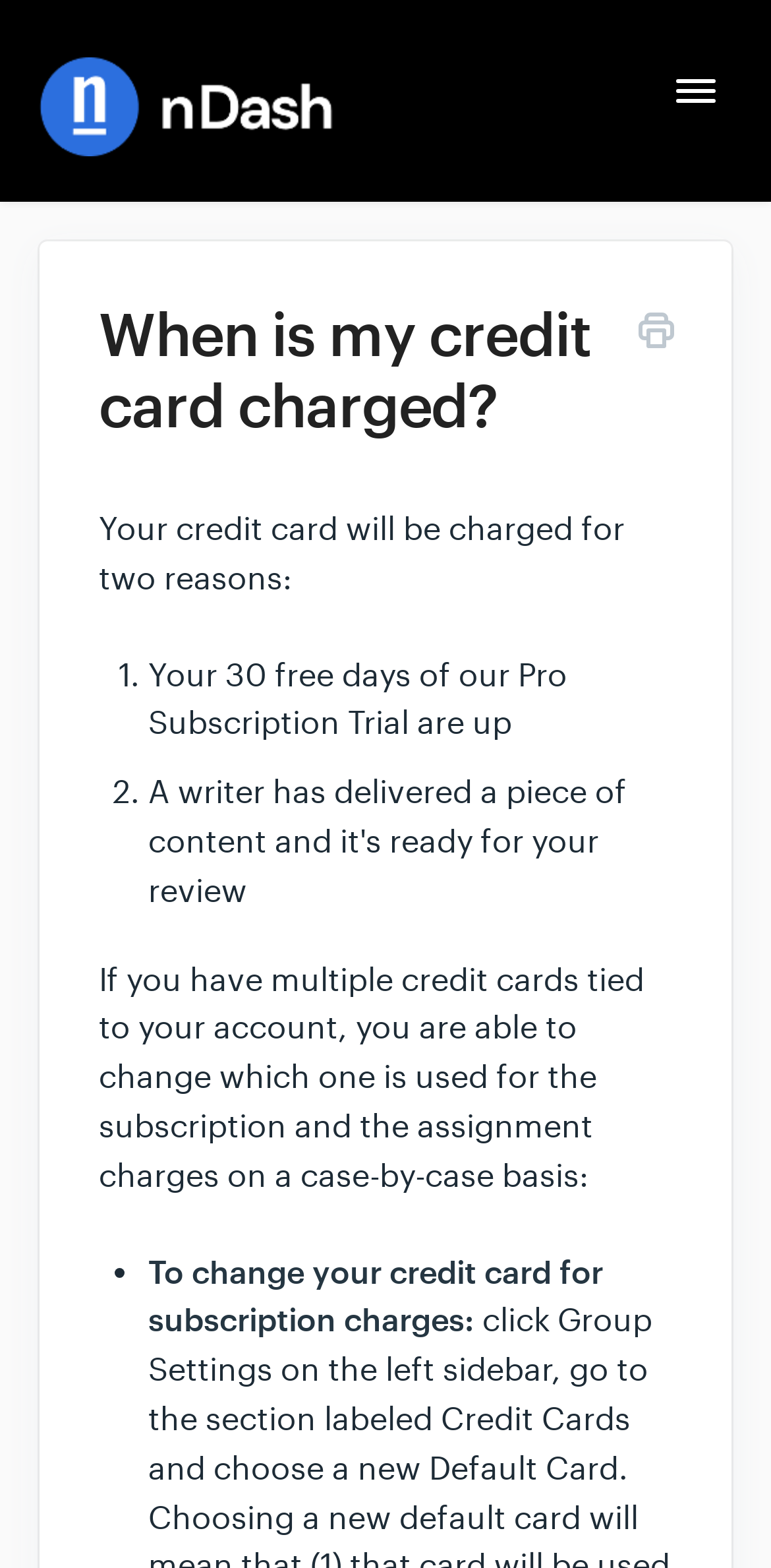Respond with a single word or short phrase to the following question: 
What is the purpose of the 'Toggle Navigation' button?

To navigate